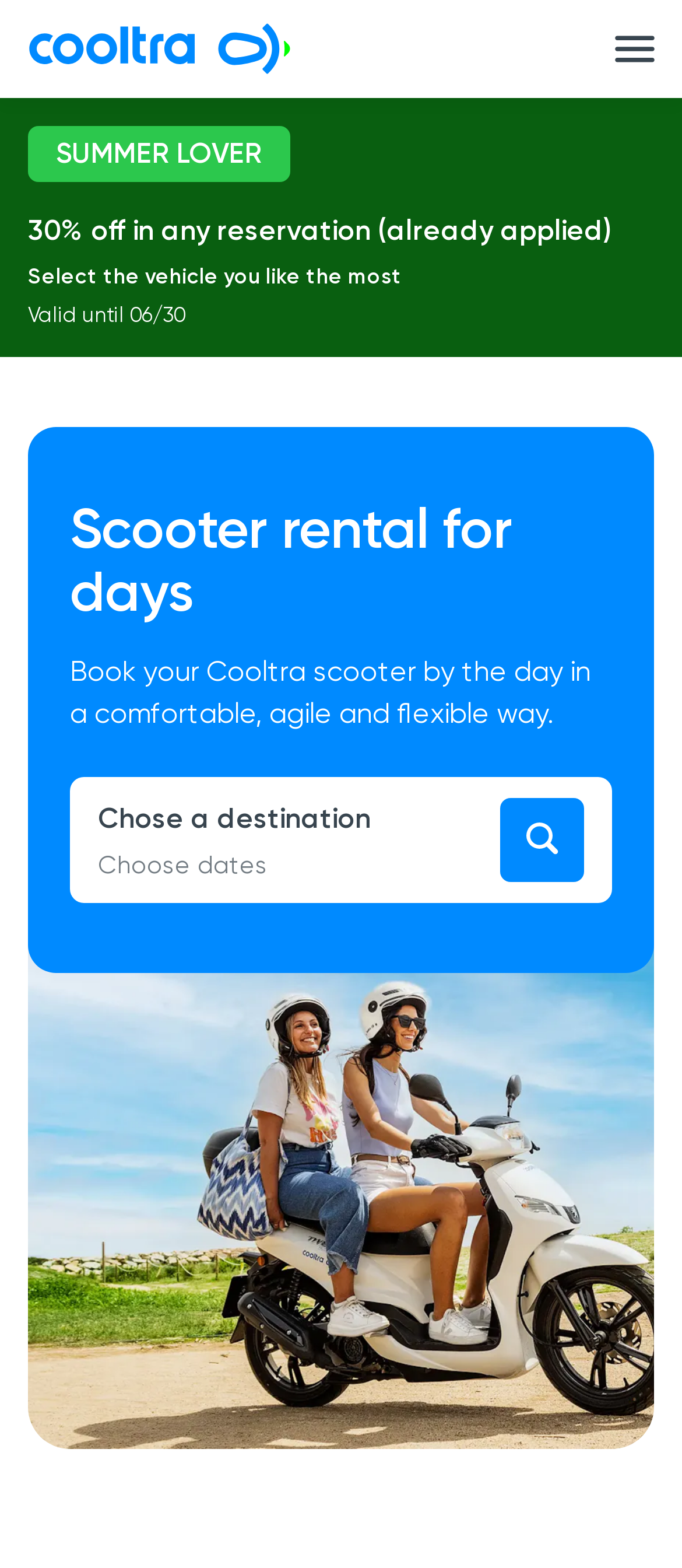Bounding box coordinates are to be given in the format (top-left x, top-left y, bottom-right x, bottom-right y). All values must be floating point numbers between 0 and 1. Provide the bounding box coordinate for the UI element described as: Menu

[0.862, 0.0, 1.0, 0.062]